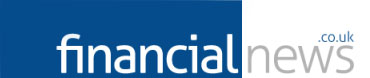Please provide a brief answer to the question using only one word or phrase: 
What is the font color of the word 'news'?

Gray